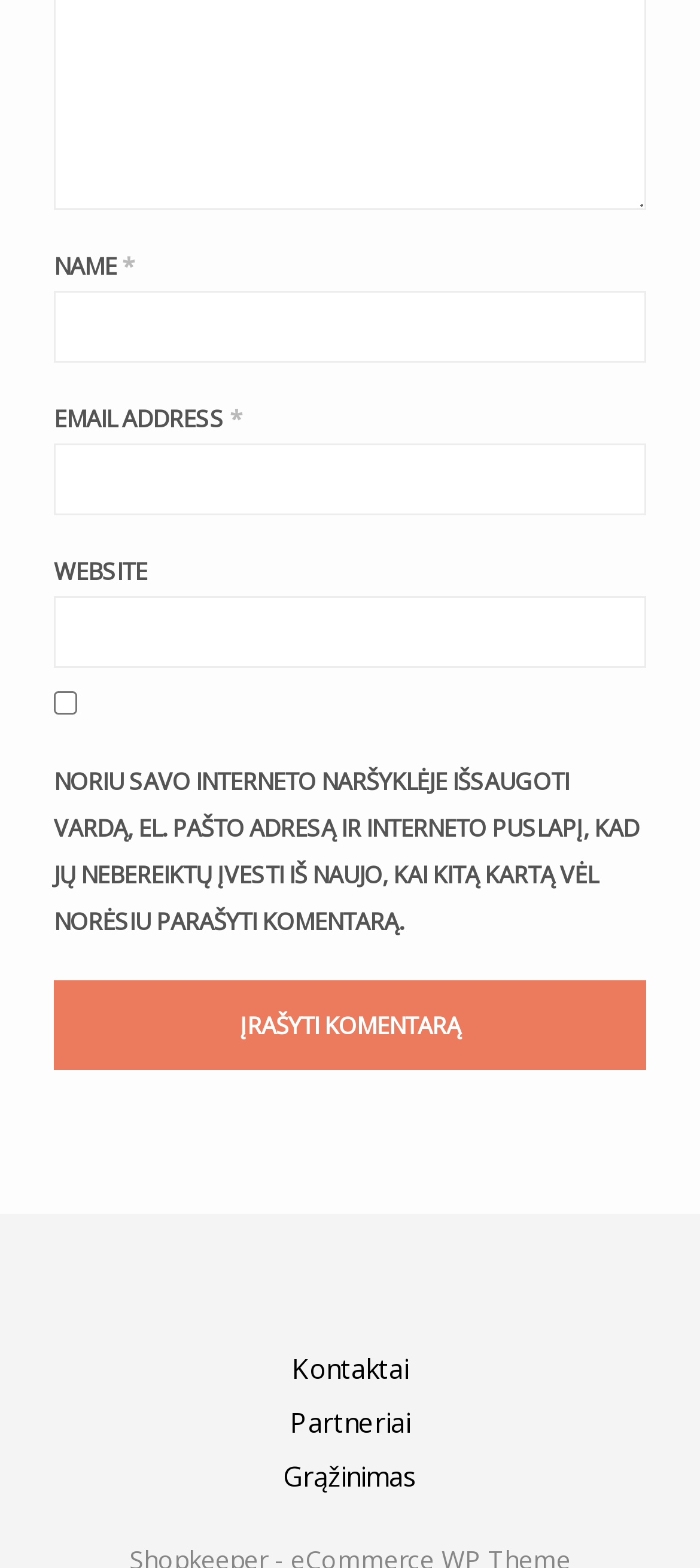Using the element description provided, determine the bounding box coordinates in the format (top-left x, top-left y, bottom-right x, bottom-right y). Ensure that all values are floating point numbers between 0 and 1. Element description: parent_node: WEBSITE name="url"

[0.077, 0.38, 0.923, 0.426]